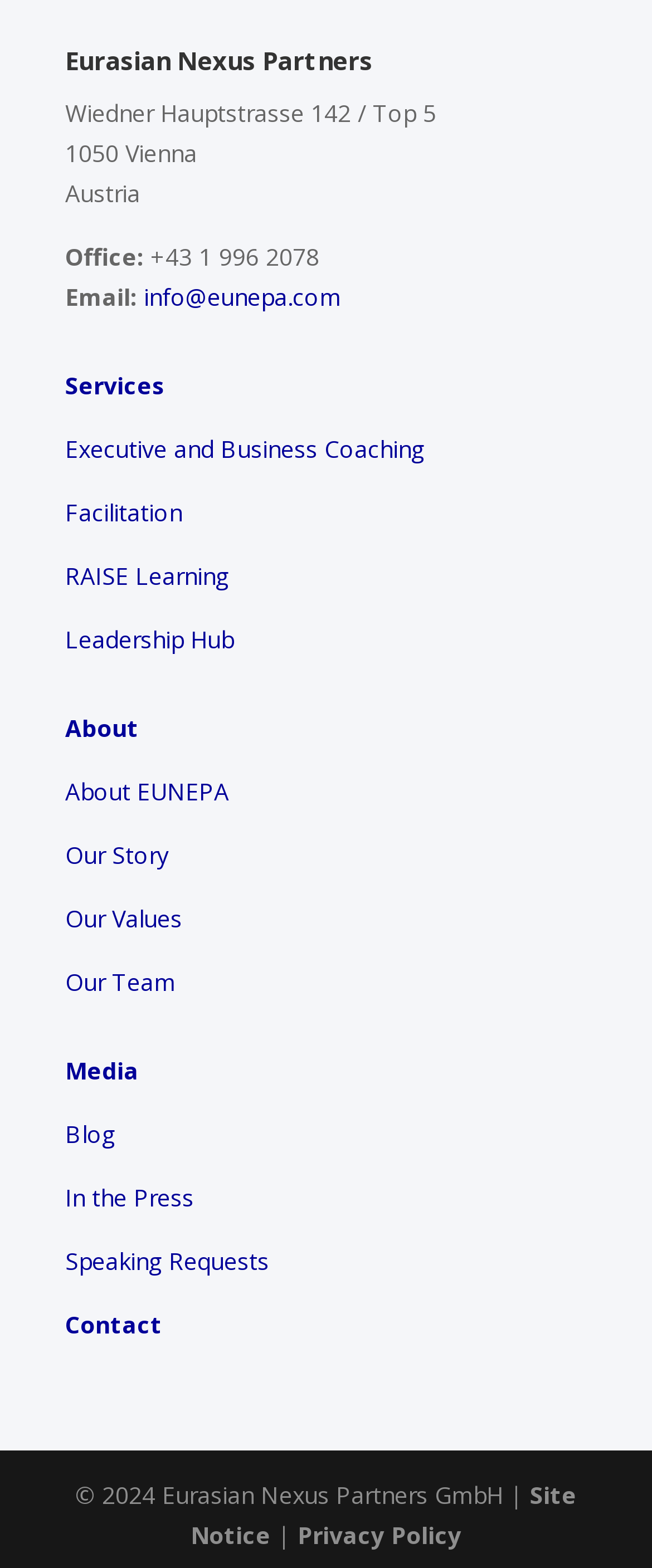Please determine the bounding box coordinates of the element's region to click for the following instruction: "Click the 'Services' link".

[0.1, 0.236, 0.254, 0.256]